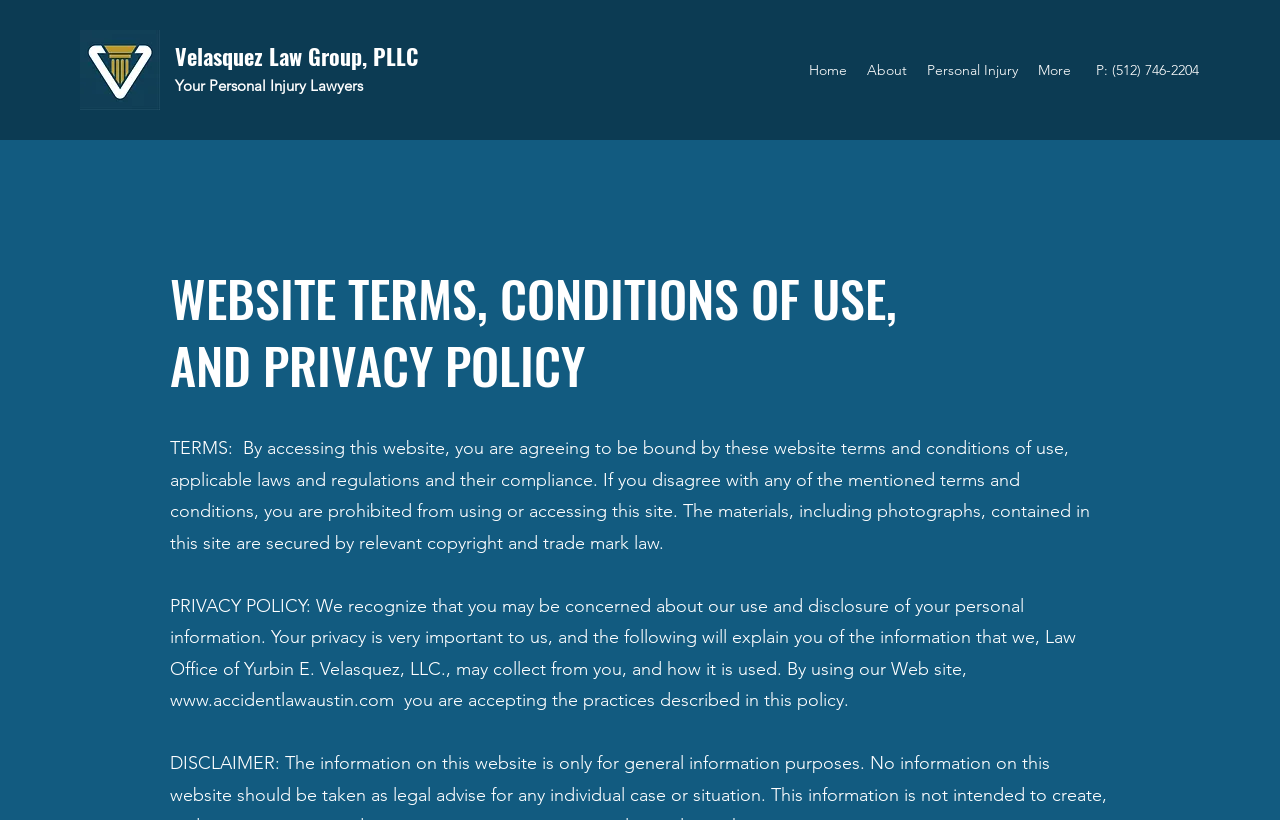What is the topic of the webpage?
Look at the image and respond with a one-word or short-phrase answer.

Disclaimer and Waiver